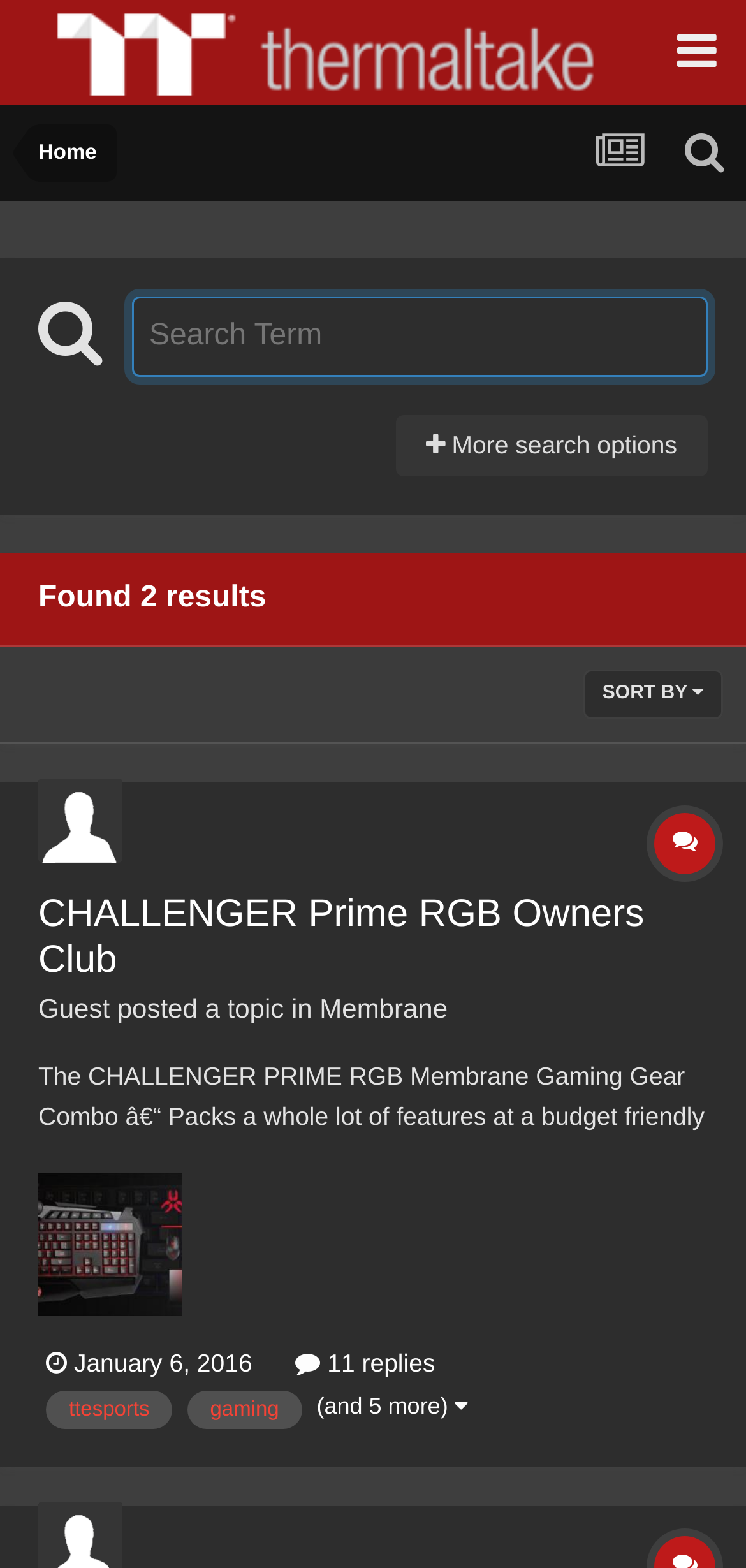Answer this question in one word or a short phrase: Who posted the topic 'CHALLENGER Prime RGB Owners Club'?

Guest